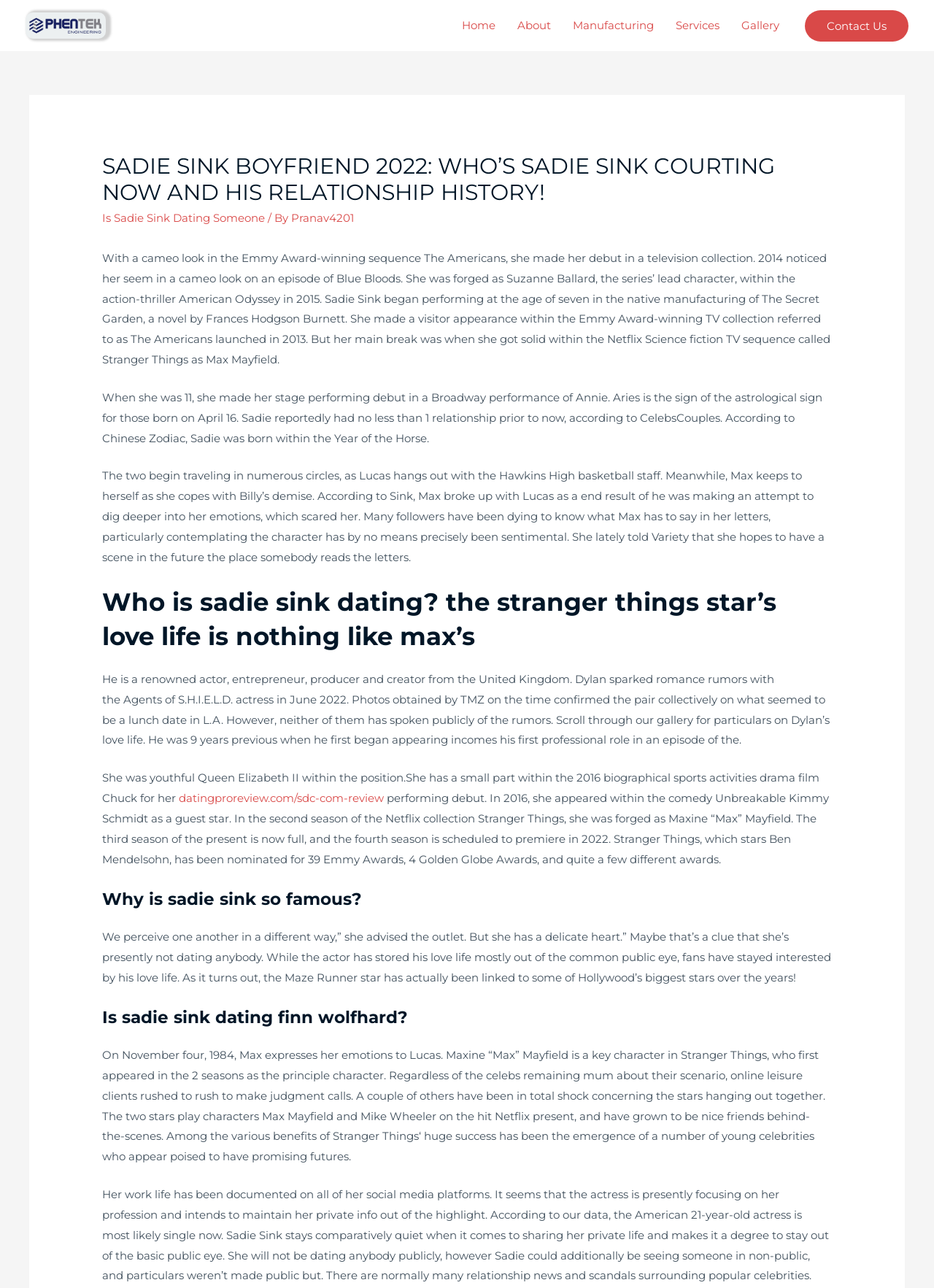Specify the bounding box coordinates of the area that needs to be clicked to achieve the following instruction: "Click on the 'Home' link".

[0.483, 0.0, 0.542, 0.04]